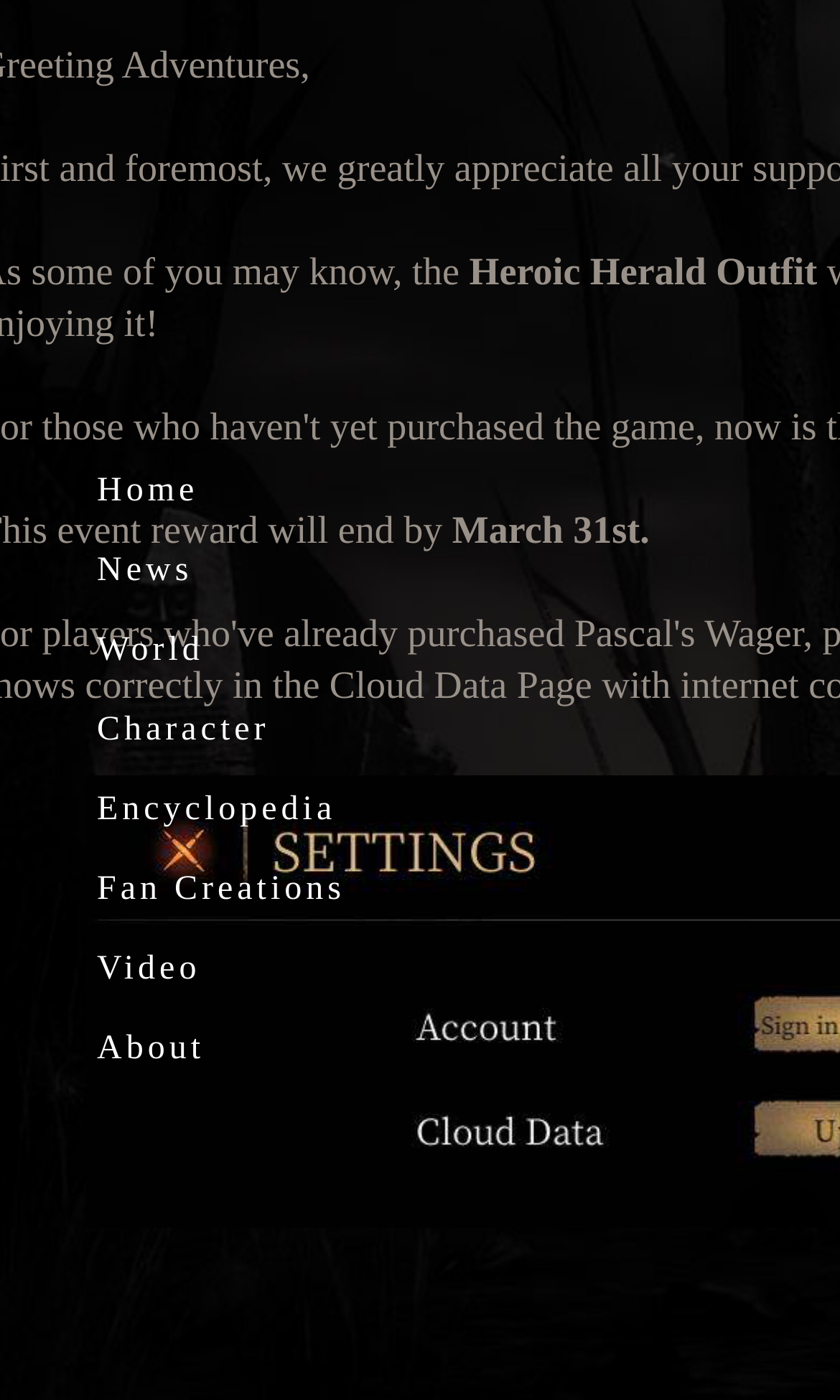What is the date mentioned on the webpage?
Using the image, provide a concise answer in one word or a short phrase.

March 31st